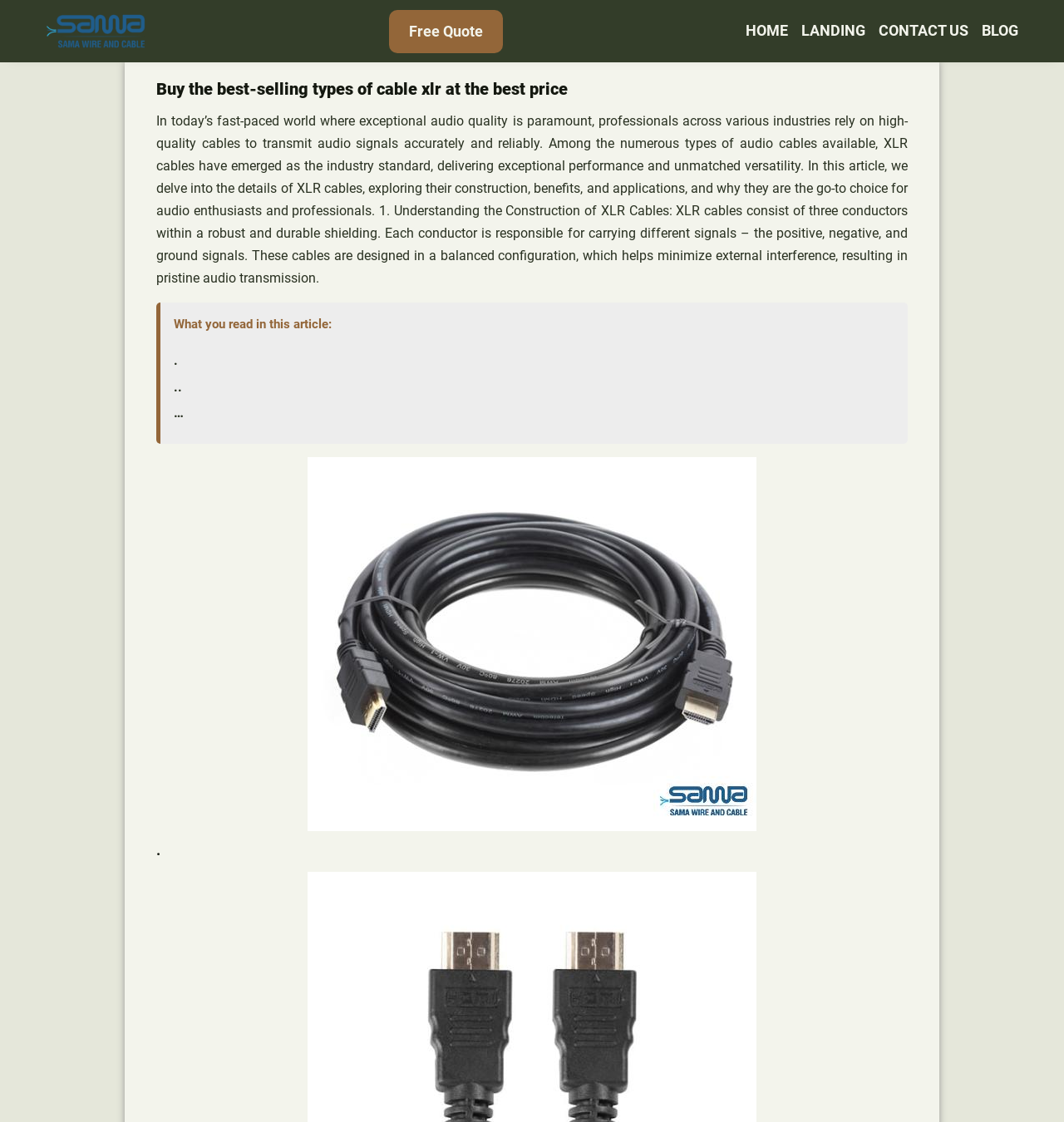Determine the bounding box for the HTML element described here: "Contact Us". The coordinates should be given as [left, top, right, bottom] with each number being a float between 0 and 1.

[0.826, 0.017, 0.91, 0.039]